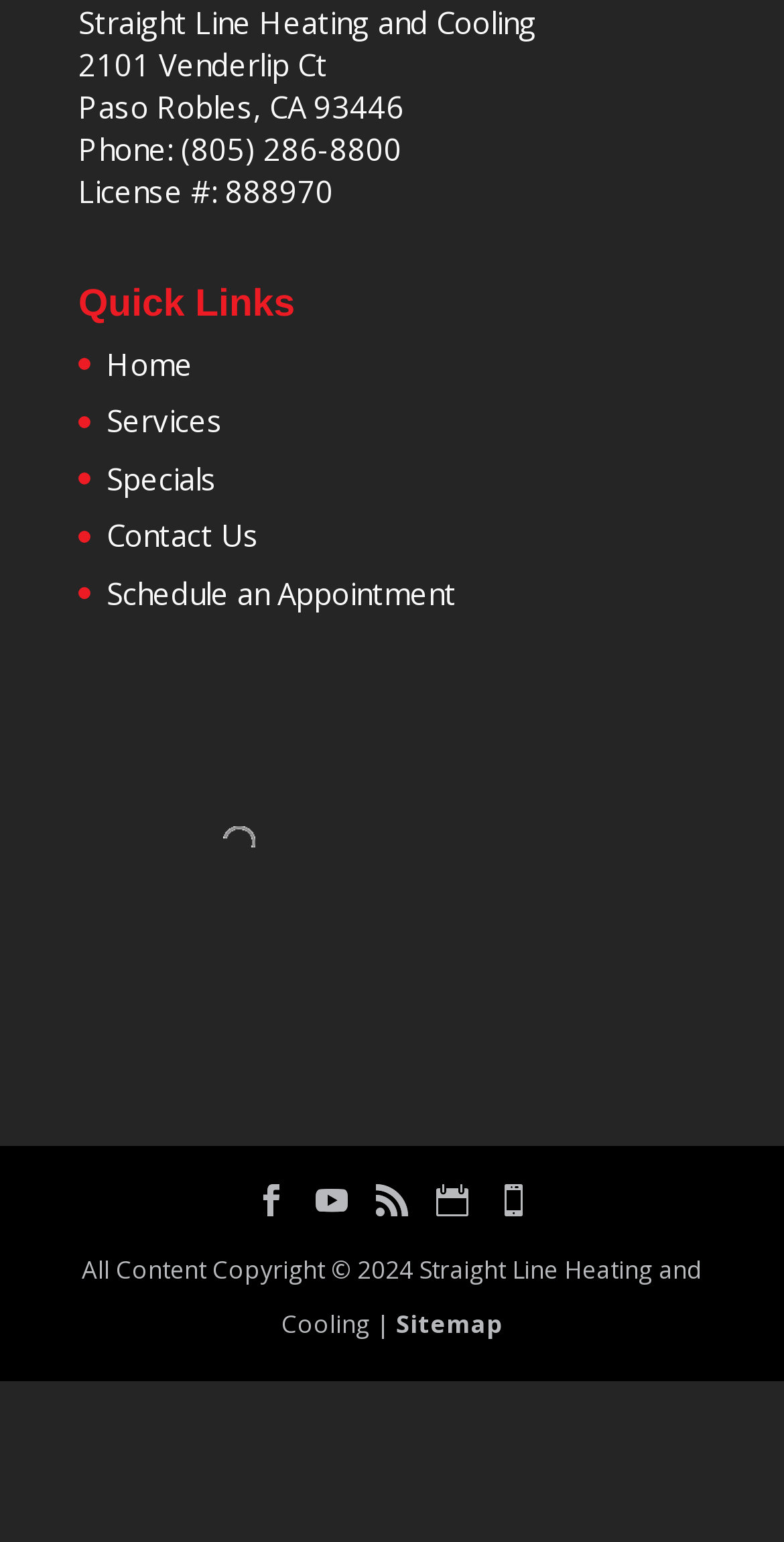Identify the bounding box of the UI element described as follows: "Schedule an Appointment". Provide the coordinates as four float numbers in the range of 0 to 1 [left, top, right, bottom].

[0.136, 0.371, 0.582, 0.397]